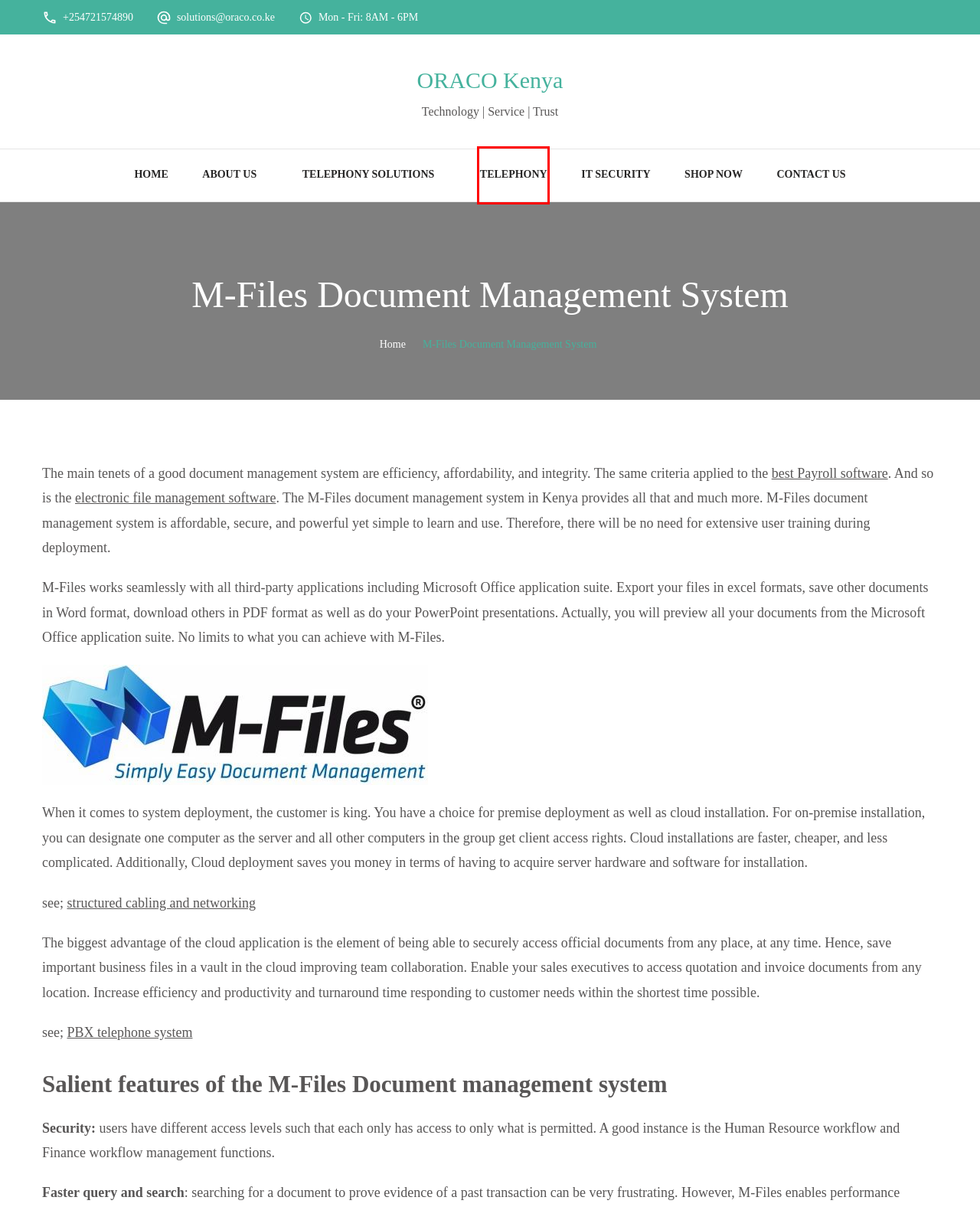You are presented with a screenshot of a webpage containing a red bounding box around a particular UI element. Select the best webpage description that matches the new webpage after clicking the element within the bounding box. Here are the candidates:
A. Oraco Kenya Shop – Oraco Kenya
B. IT Support Services | Managed IT Support | ORACO Kenya
C. Telephony Archives - ORACO Kenya
D. IT Security Archives - ORACO Kenya
E. About Us | ORACO Kenya
F. Contact Us | ORACO Kenya
G. ORACO Kenya | Technology | Service | Trust
H. Biometric Access Control System in Kenya | ORACO Kenya

C